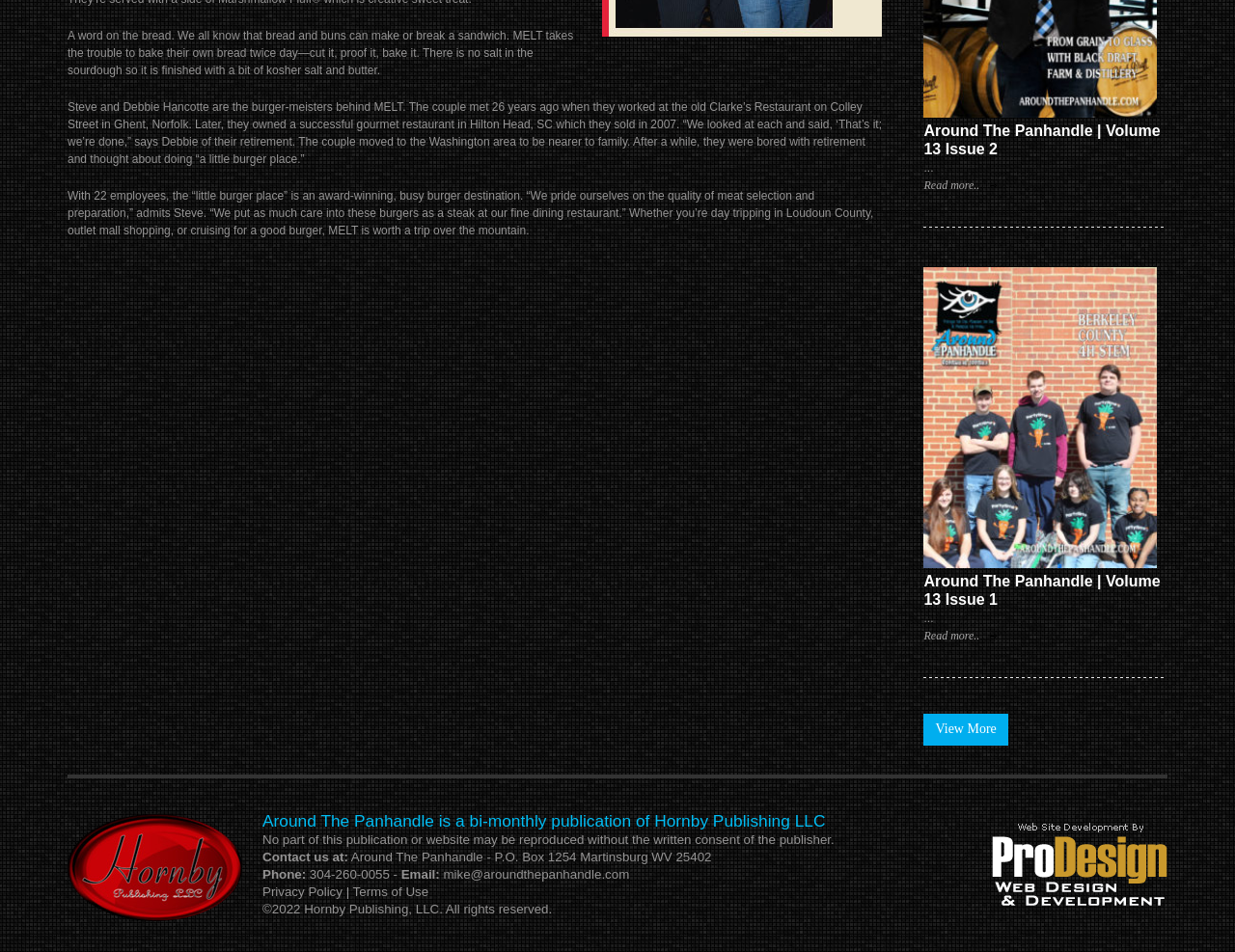Please provide a detailed answer to the question below by examining the image:
How many employees does MELT have?

The number of employees is mentioned in the second paragraph, where it says 'With 22 employees, the “little burger place” is an award-winning, busy burger destination.'